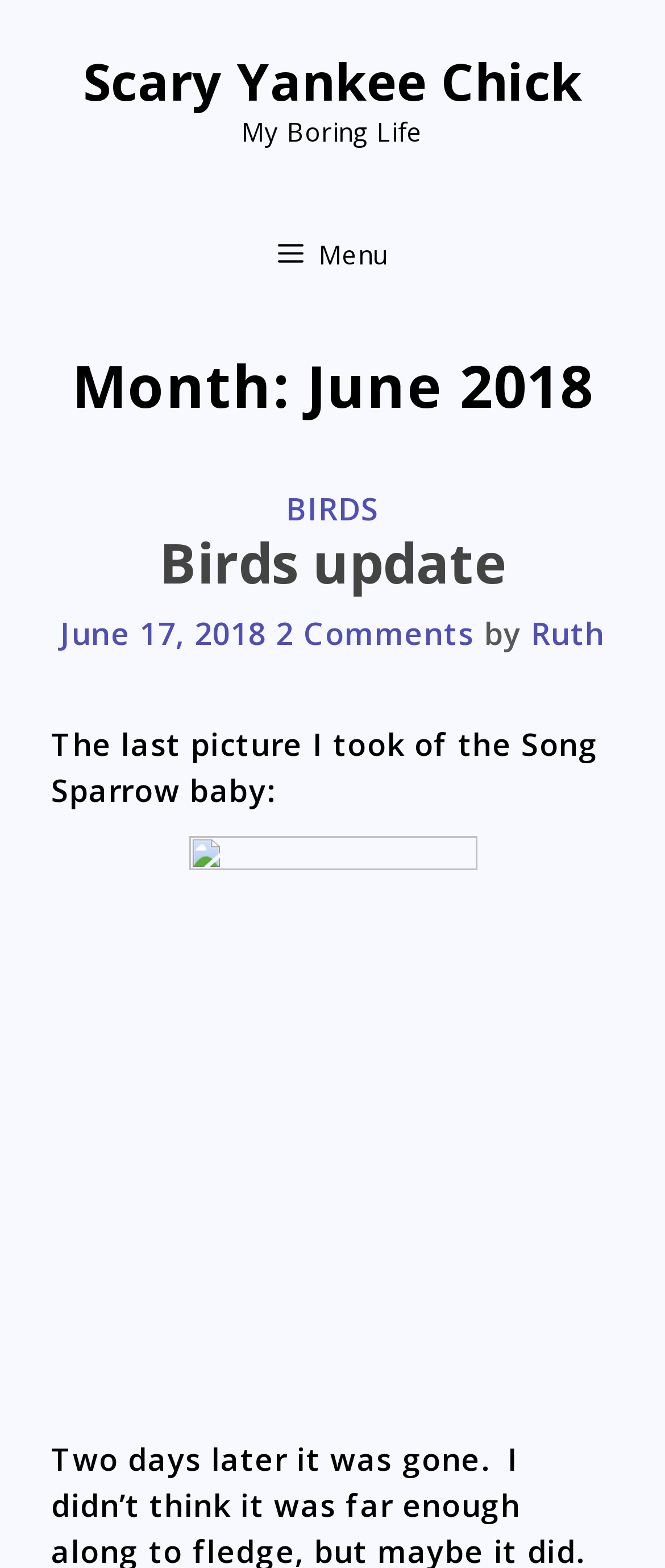Who is the author of the first post?
Based on the image, answer the question with a single word or brief phrase.

Ruth